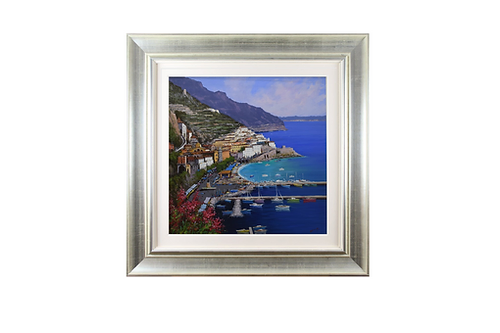Summarize the image with a detailed caption.

This image showcases "Antonio Iannicelli San Cosma 3 Amalfi Original," a stunning artwork capturing the breathtaking coastal scenery of Amalfi. The painting features vibrant colors that depict the picturesque shoreline, with charming buildings nestled against the dramatic cliffs. A serene blue sea reflects the sky, dotted with boats, creating a harmonious composition. The artwork is elegantly framed in a heavy silver antique classical frame, enhancing its overall beauty. This piece, measuring 39x39 inches, is a remarkable addition for those who appreciate original oil paintings that evoke the charm of Italy's coastal landscapes.